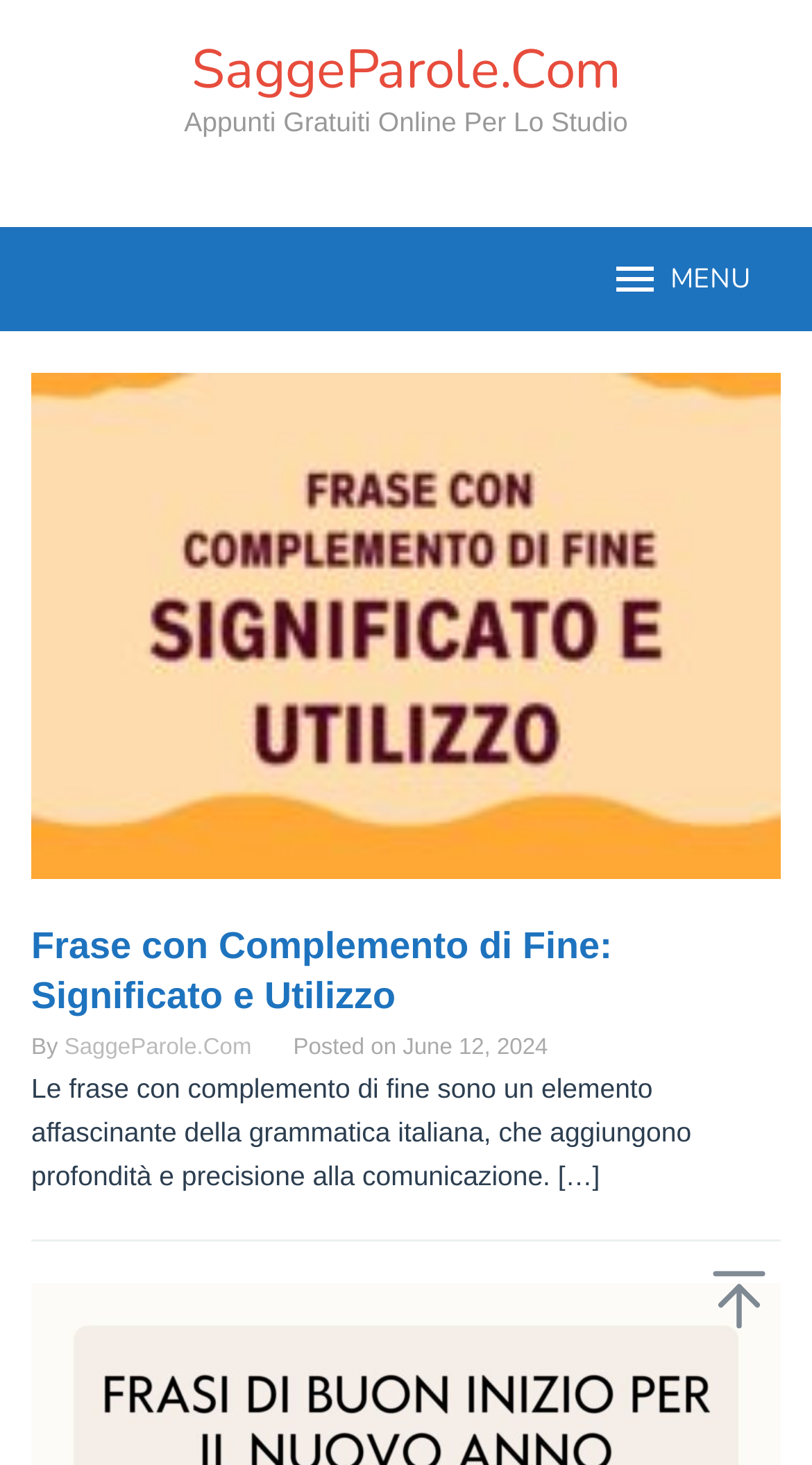What is the type of the image on the webpage?
Kindly offer a comprehensive and detailed response to the question.

The type of the image on the webpage is 'Frase con Complemento di Fine' which can be inferred from the alt text of the image.